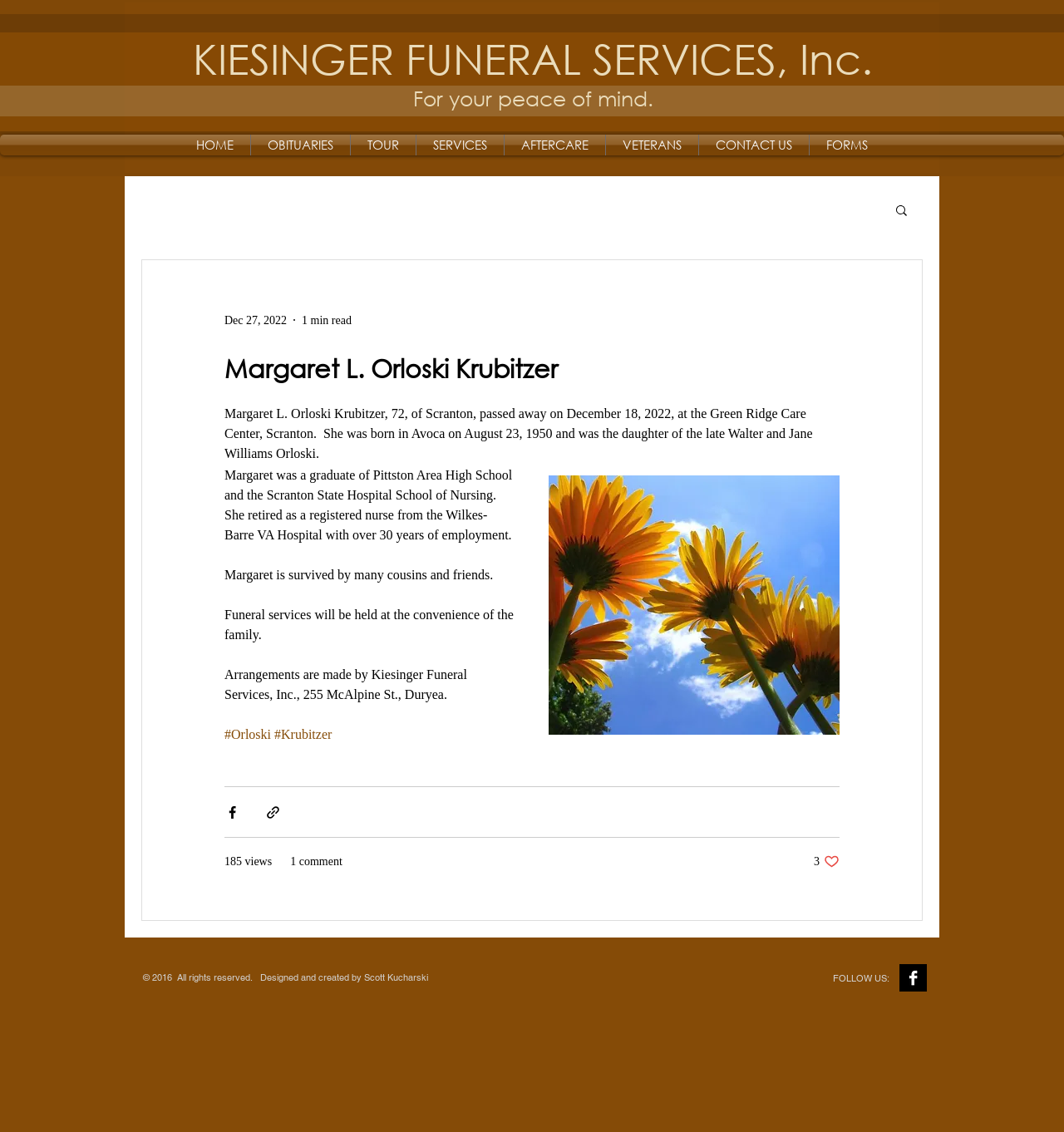From the given element description: "1 comment", find the bounding box for the UI element. Provide the coordinates as four float numbers between 0 and 1, in the order [left, top, right, bottom].

[0.273, 0.753, 0.322, 0.769]